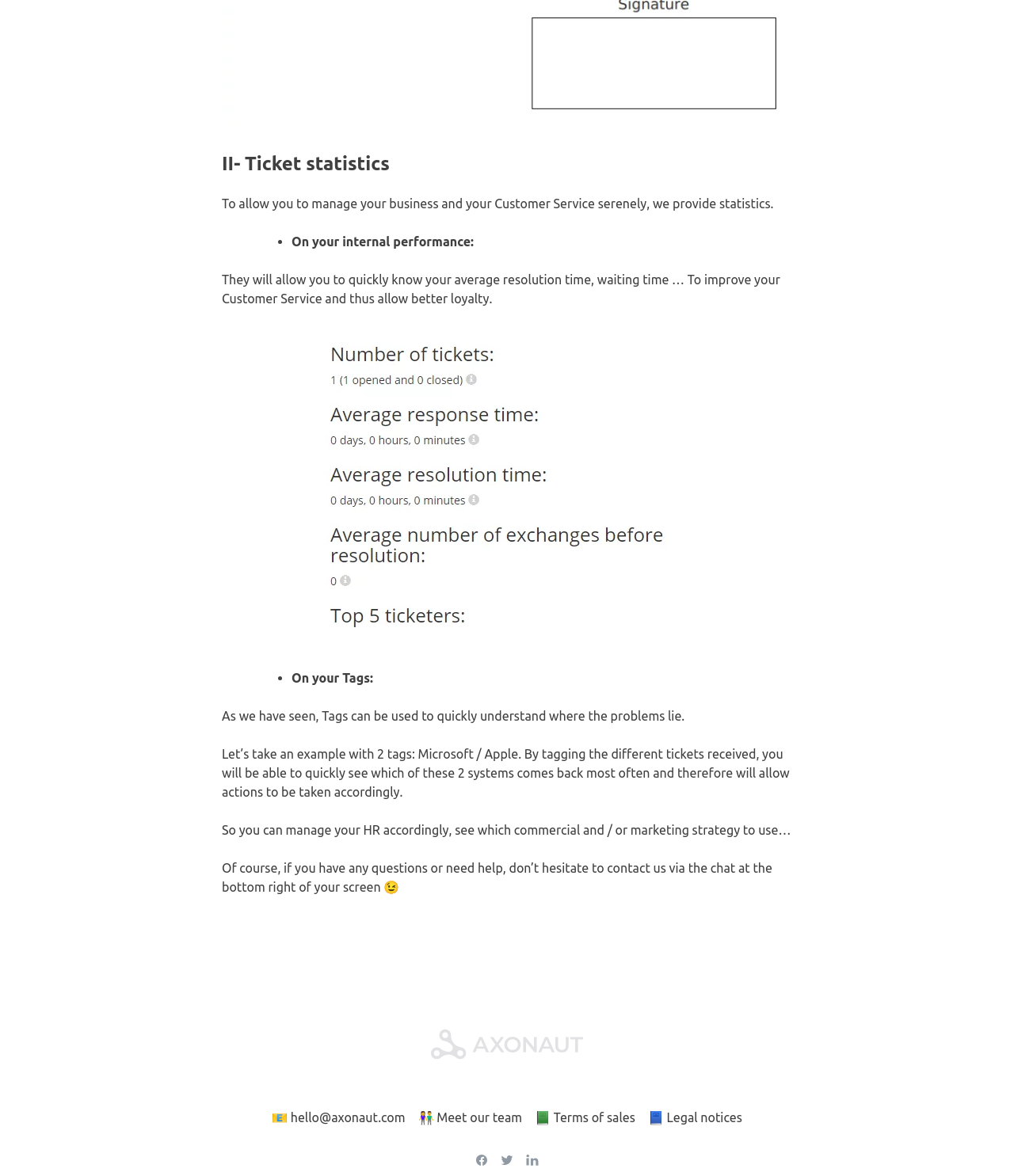How many social media links are at the bottom of the page?
Answer briefly with a single word or phrase based on the image.

3